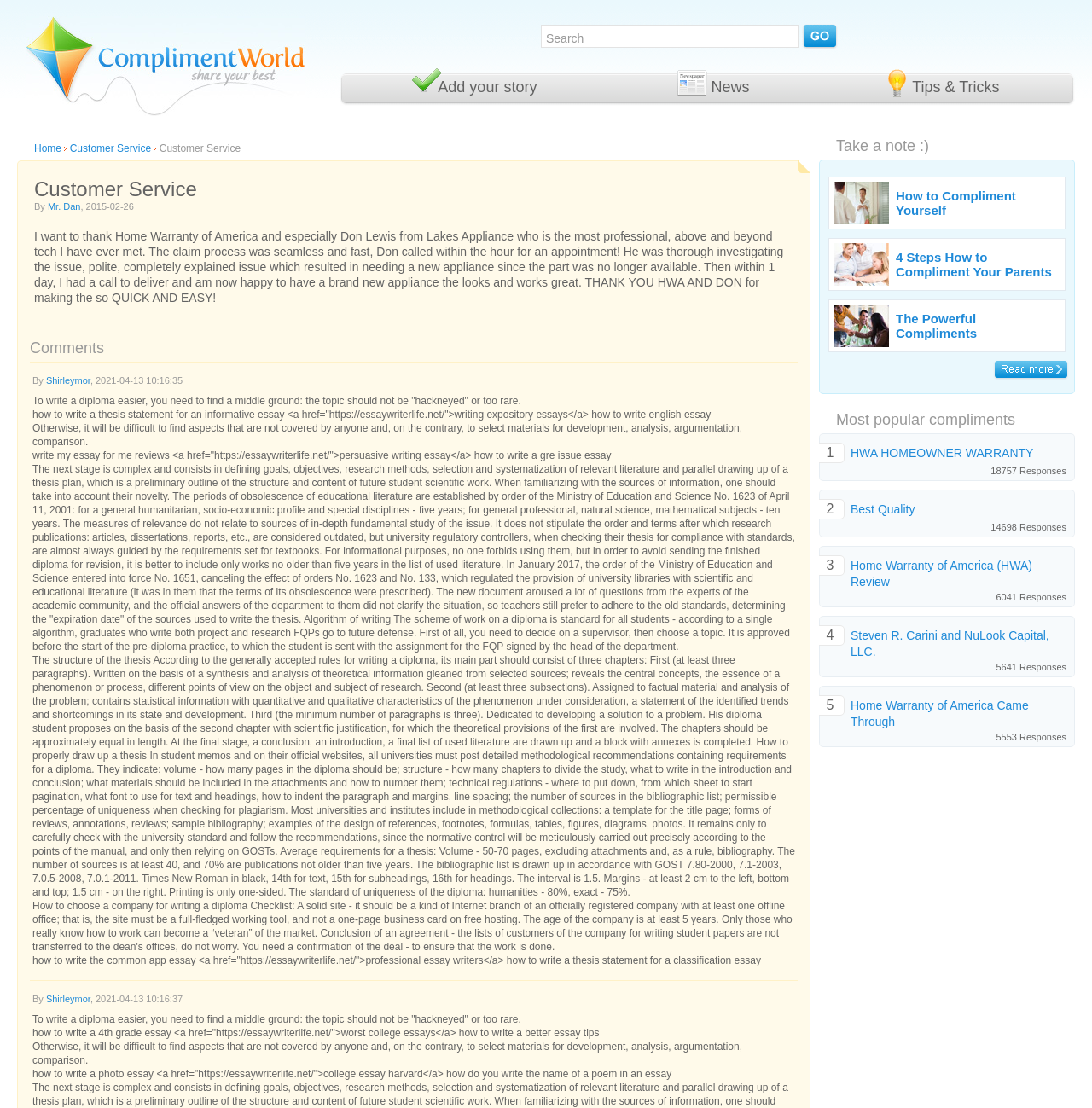How many images are in the webpage?
Using the image provided, answer with just one word or phrase.

5